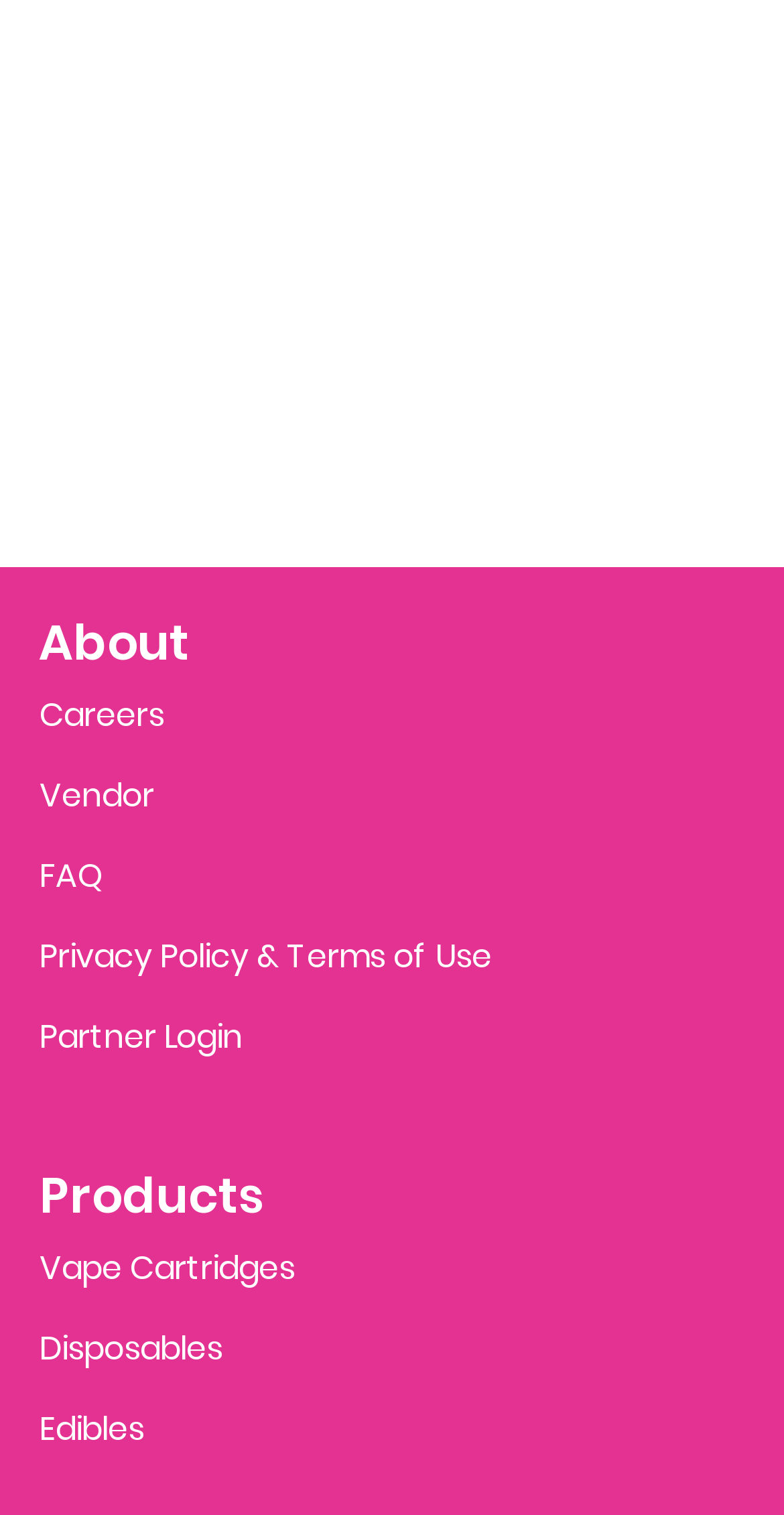Can you find the bounding box coordinates for the element that needs to be clicked to execute this instruction: "read privacy policy"? The coordinates should be given as four float numbers between 0 and 1, i.e., [left, top, right, bottom].

[0.05, 0.606, 0.86, 0.659]